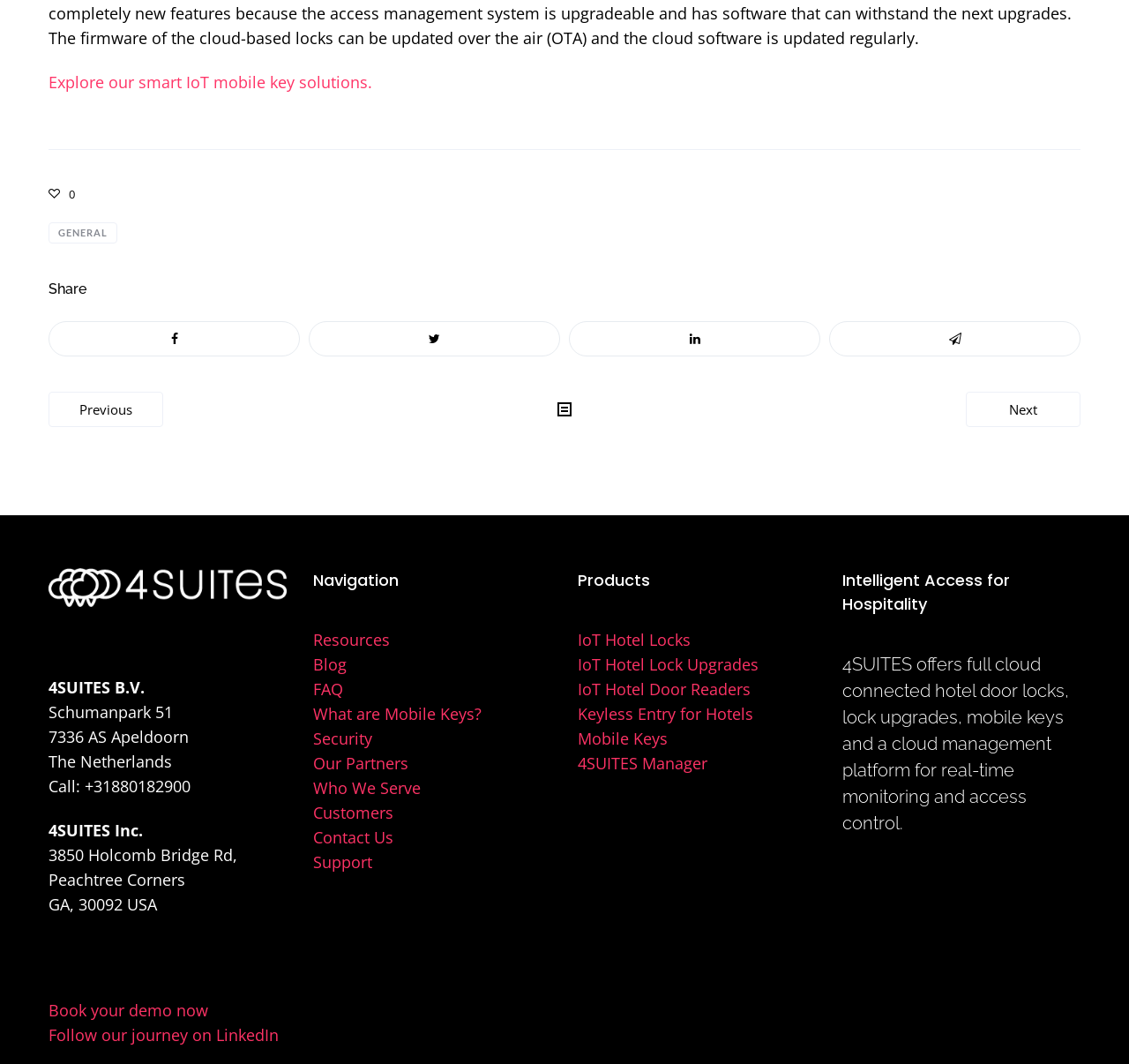What is the address of the company's US office?
Answer the question with just one word or phrase using the image.

3850 Holcomb Bridge Rd, Peachtree Corners, GA, 30092 USA